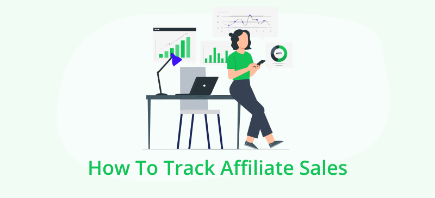Based on what you see in the screenshot, provide a thorough answer to this question: What is the title of the tutorial?

Below the image, the title 'How To Track Affiliate Sales' is prominently showcased in bold green text, indicating the tutorial focus of the content, which is to provide strategies and tools necessary for optimizing affiliate sales performance.